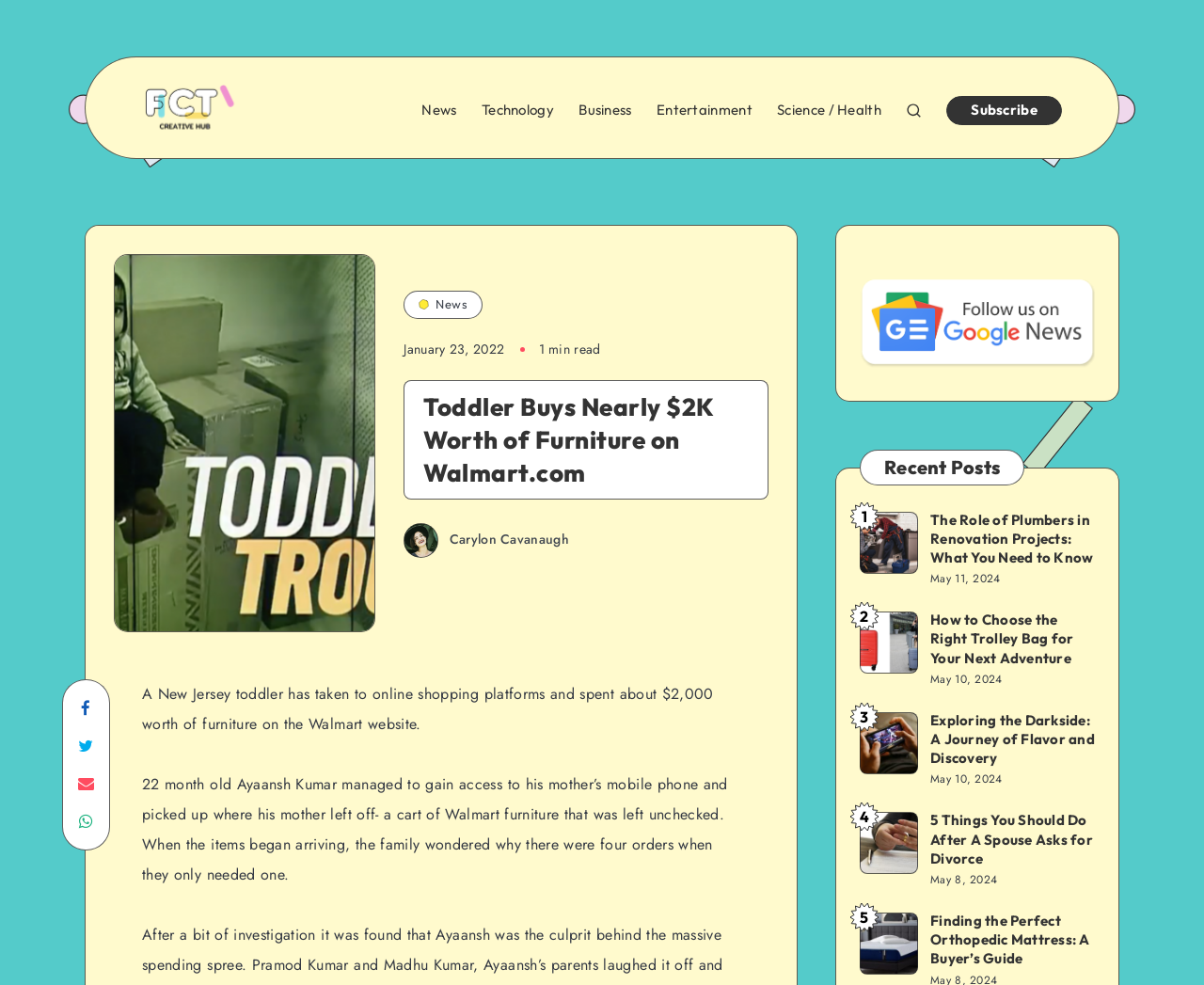Please locate the bounding box coordinates of the element that needs to be clicked to achieve the following instruction: "Click on the 'News' link". The coordinates should be four float numbers between 0 and 1, i.e., [left, top, right, bottom].

[0.35, 0.103, 0.379, 0.121]